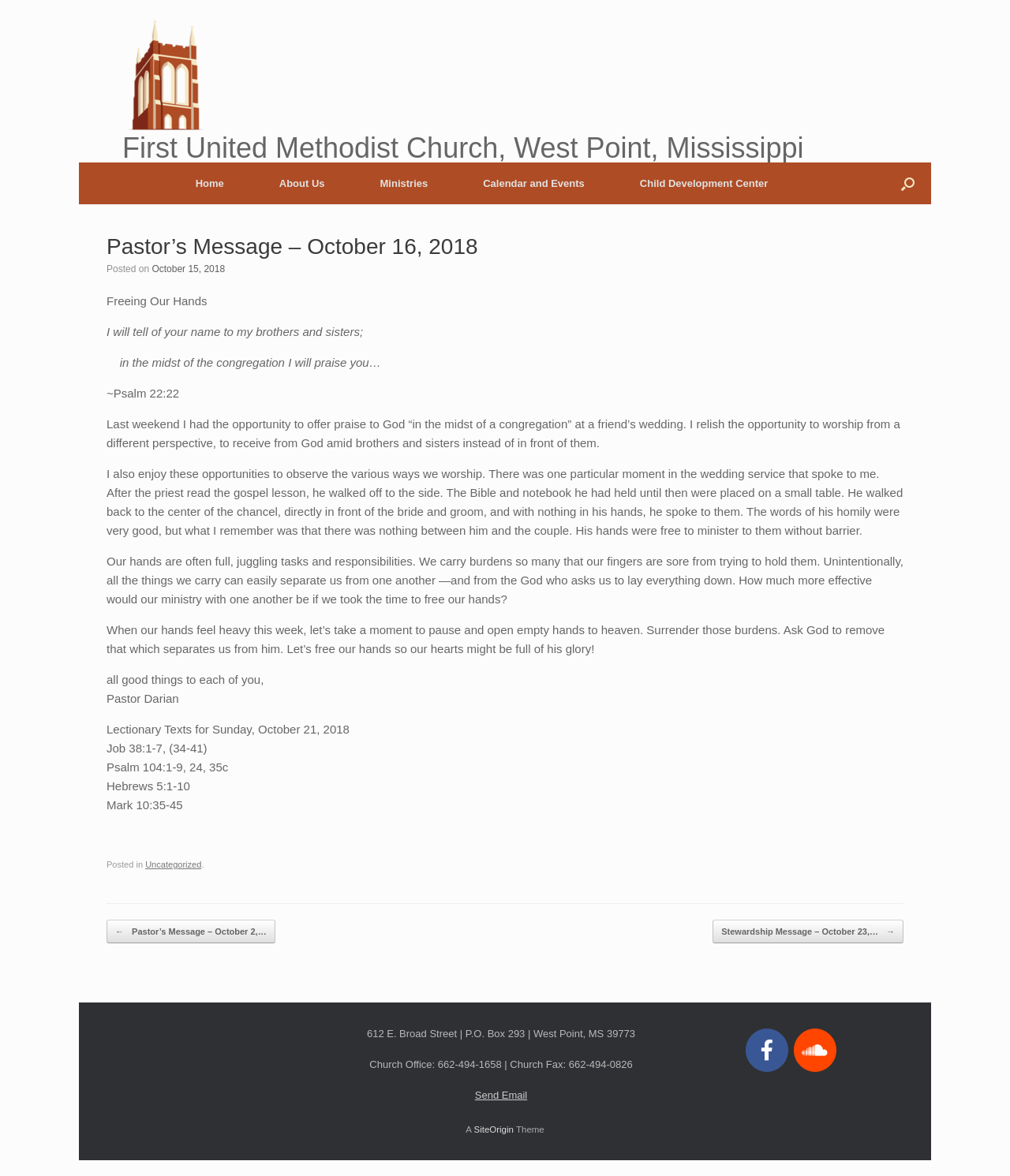Given the element description: "About Us", predict the bounding box coordinates of the UI element it refers to, using four float numbers between 0 and 1, i.e., [left, top, right, bottom].

[0.249, 0.138, 0.349, 0.174]